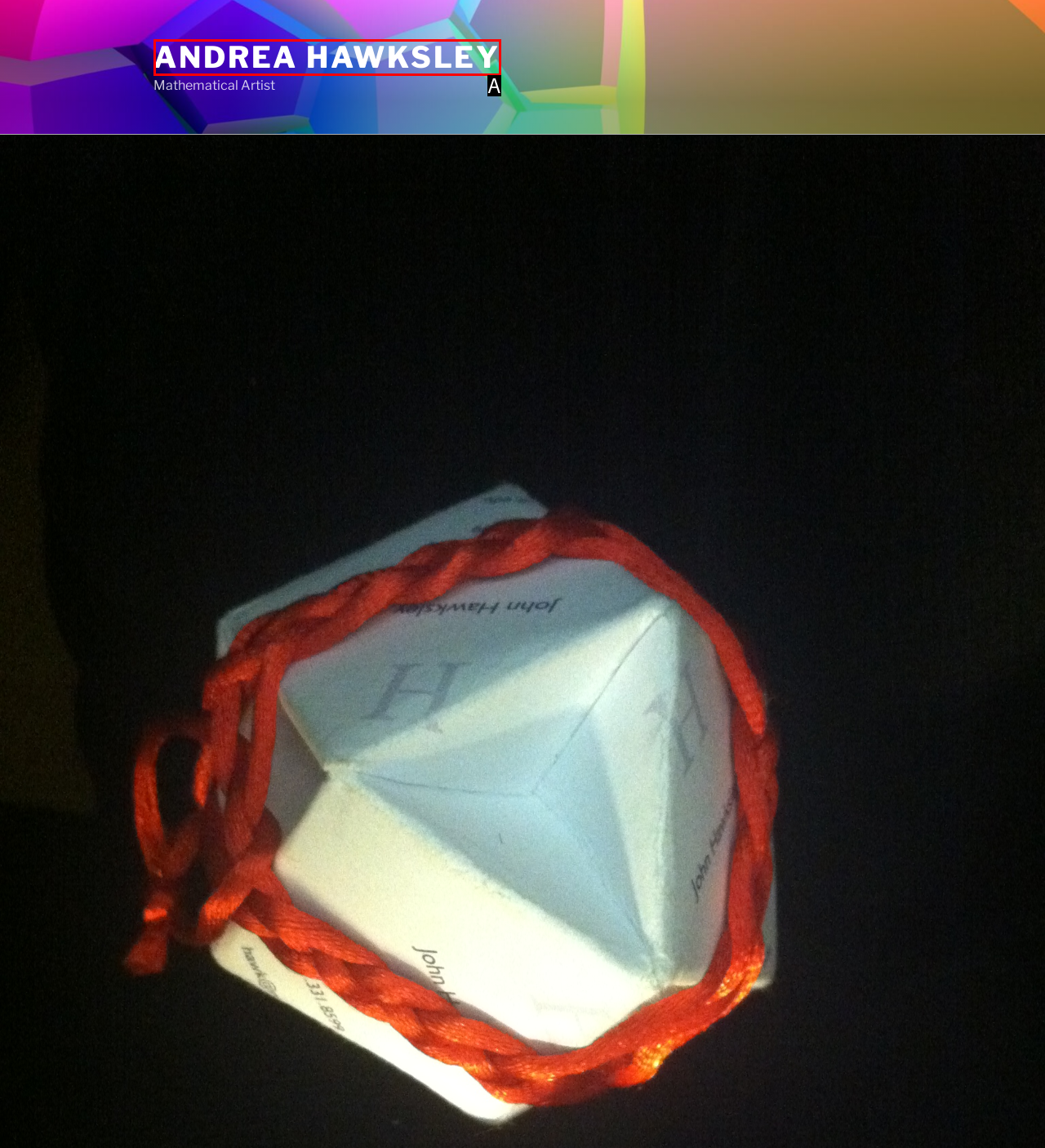Tell me which one HTML element best matches the description: Andrea Hawksley Answer with the option's letter from the given choices directly.

A